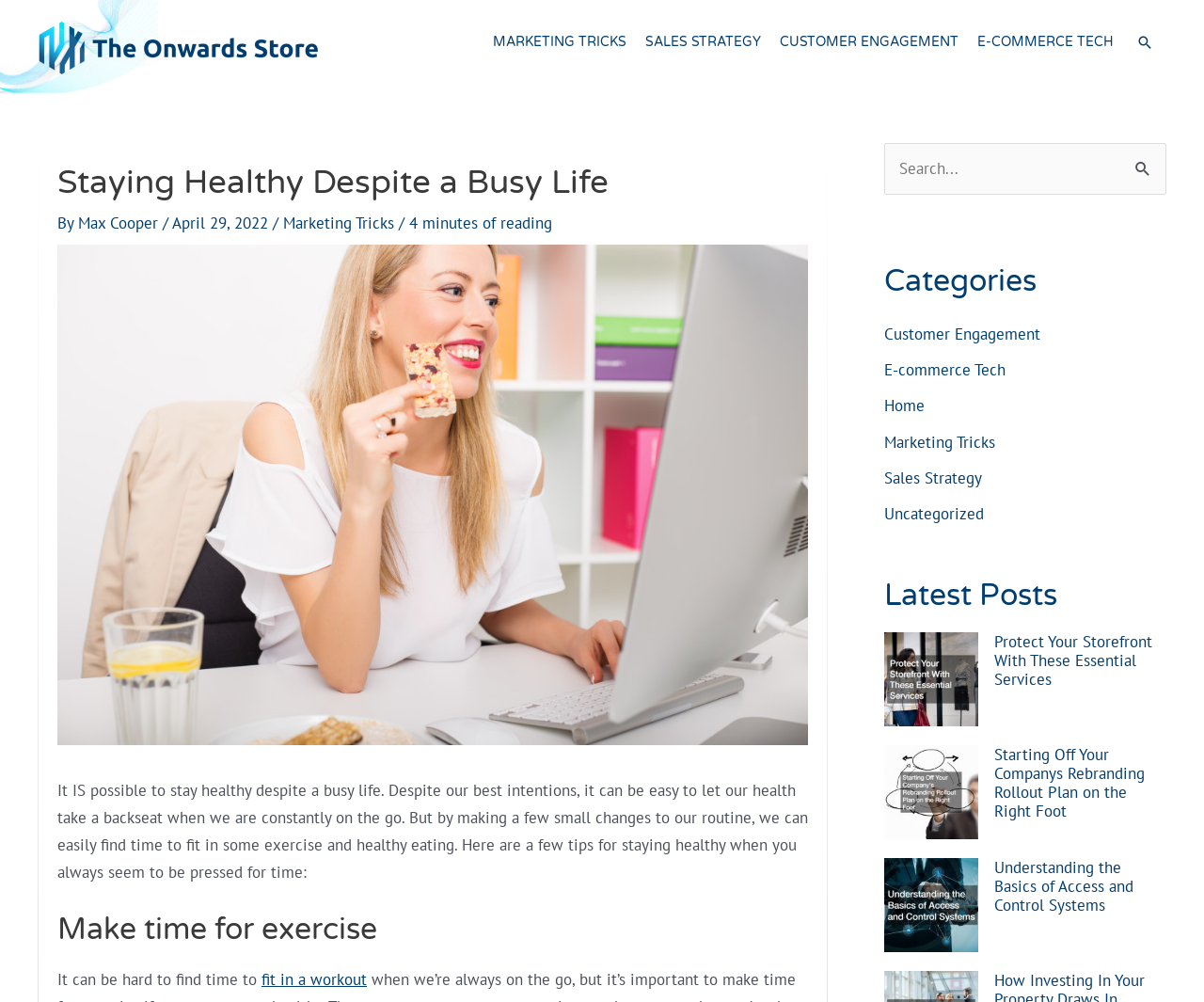Please identify the bounding box coordinates for the region that you need to click to follow this instruction: "Search for something".

[0.734, 0.143, 0.969, 0.194]